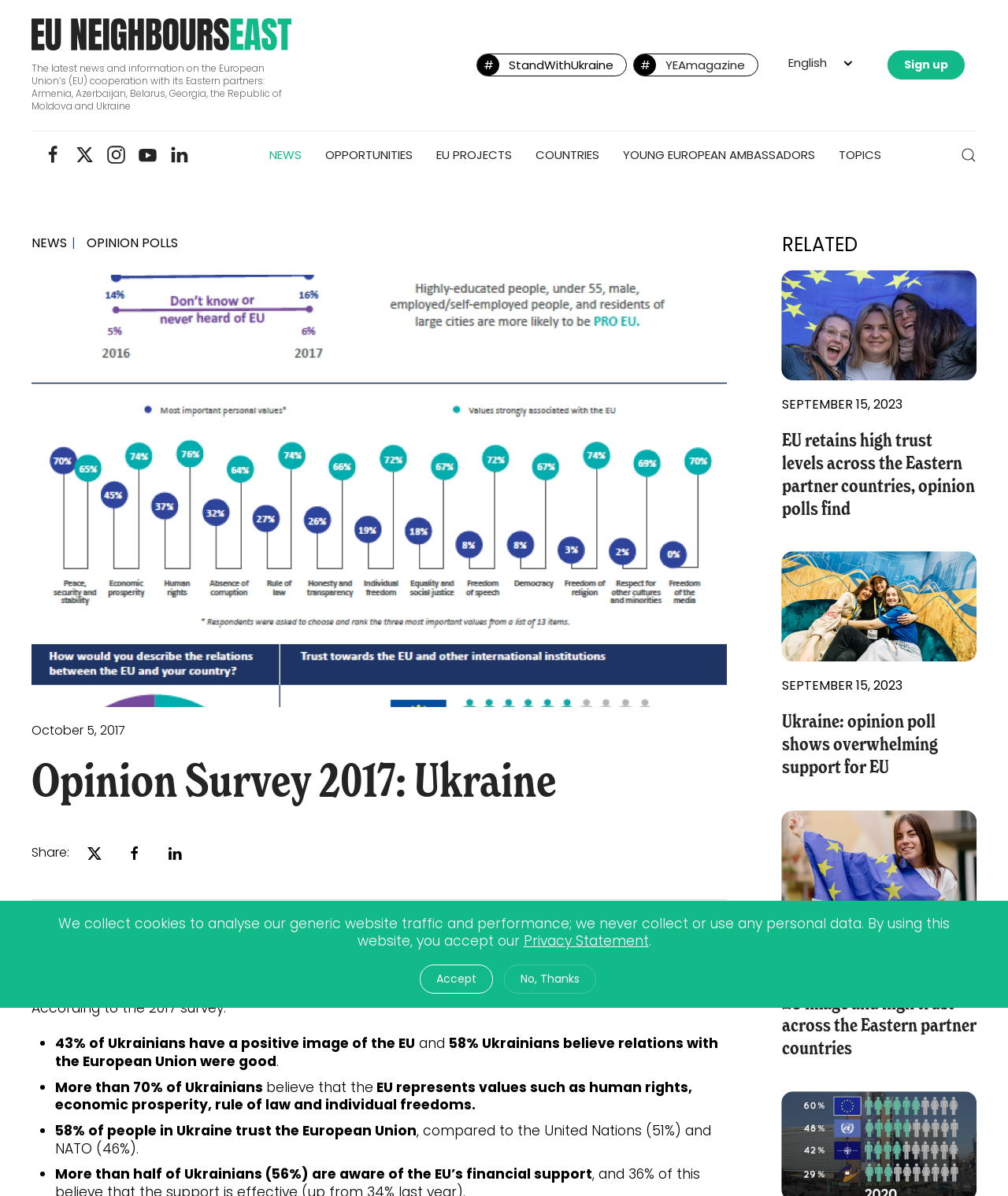Provide a one-word or brief phrase answer to the question:
What is the percentage of Ukrainians who have a positive image of the EU?

43%